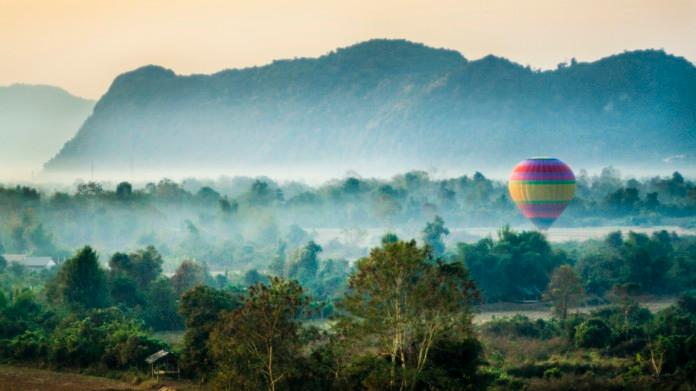Generate a detailed narrative of the image.

A beautiful scene unfolds in this image of a hot air balloon gracefully floating above the lush landscapes of Laos. Against a backdrop of misty hills and verdant greenery, the balloon is vibrant with stripes of red, yellow, green, and blue, adding a splash of color to the serene morning atmosphere. The early light of dawn casts a soft glow over the landscape, highlighting the hills' silhouettes and the intricate detail of the trees below. This picturesque moment captures the essence of adventure and tranquility that awaits travelers exploring the natural beauty of Laos, evoking a sense of wanderlust and the allure of discovering new horizons.